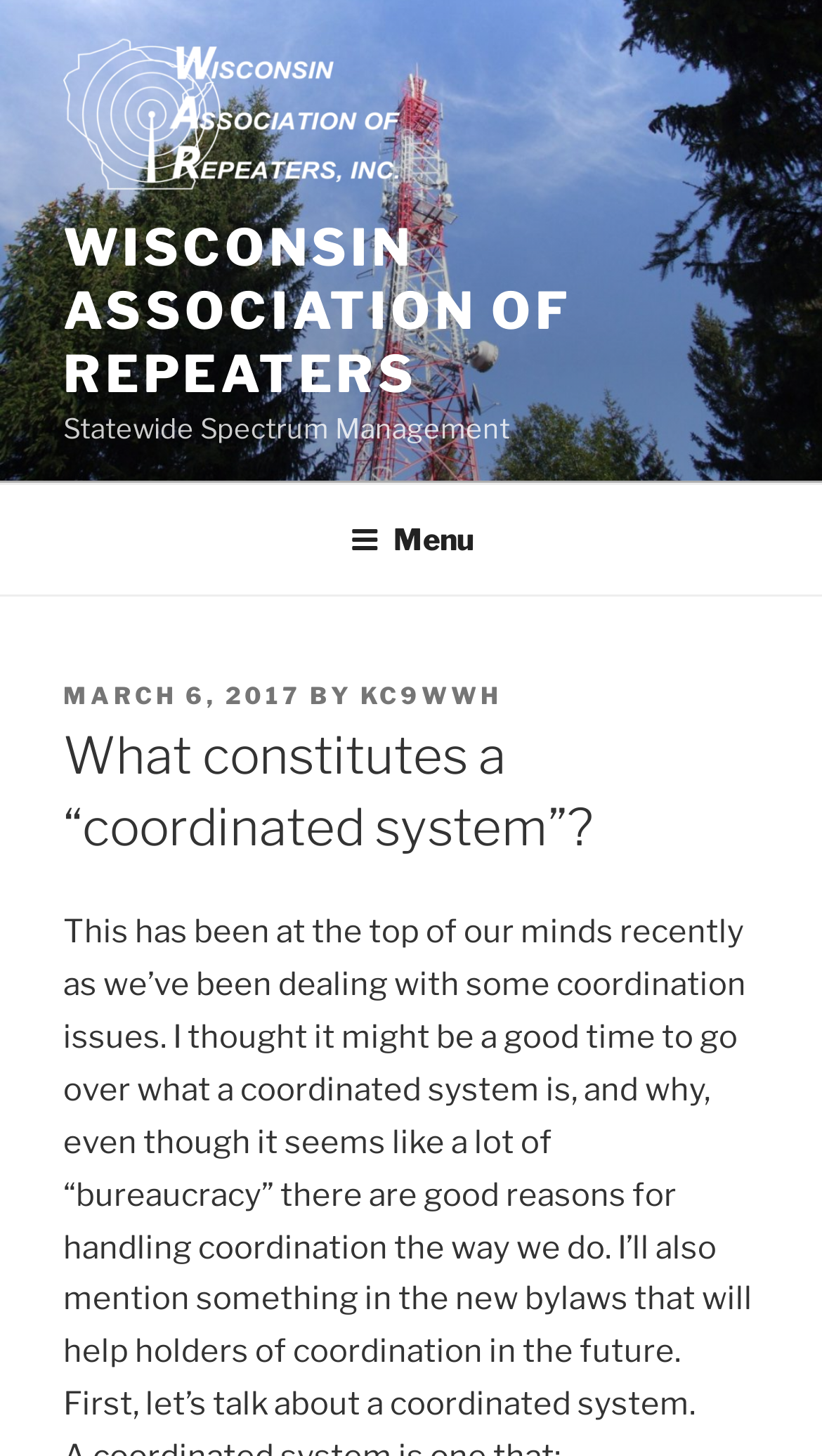Given the description "Wisconsin Association of Repeaters", provide the bounding box coordinates of the corresponding UI element.

[0.077, 0.149, 0.695, 0.278]